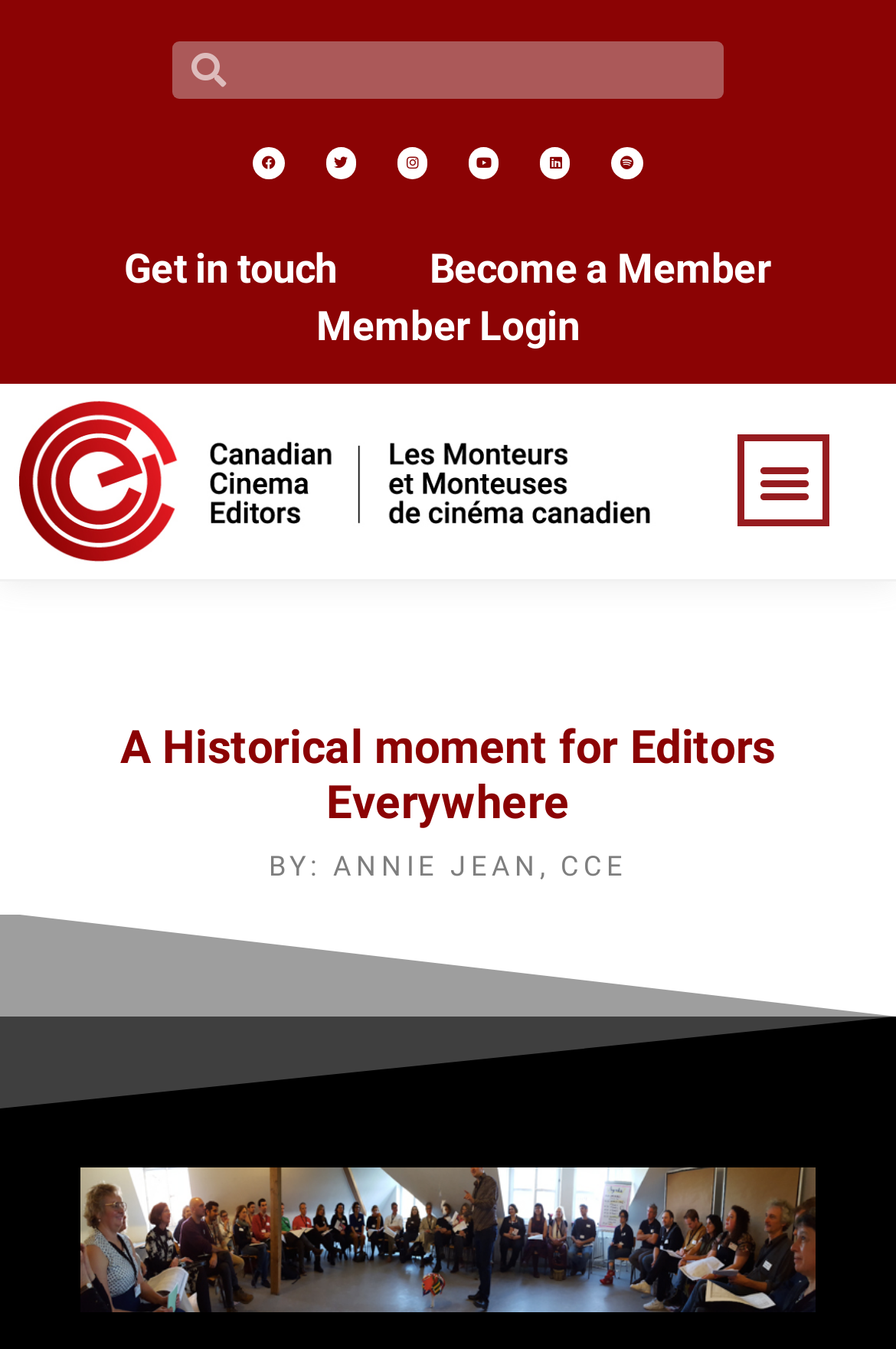Look at the image and write a detailed answer to the question: 
What is the author of the article?

I looked at the heading elements and found that the author of the article is mentioned as 'BY: ANNIE JEAN, CCE'.